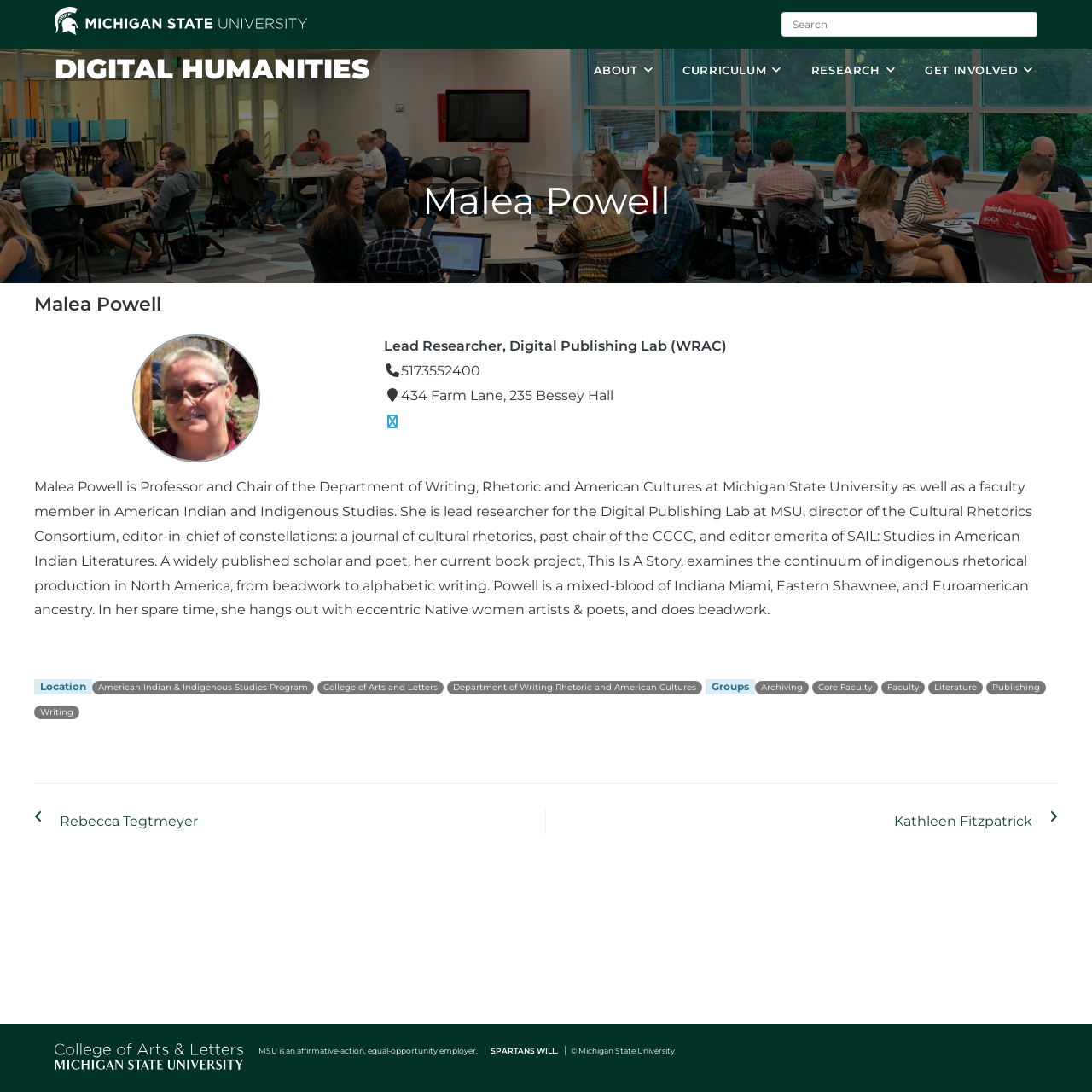What is the location of Malea Powell's office?
Using the image as a reference, answer with just one word or a short phrase.

235 Bessey Hall